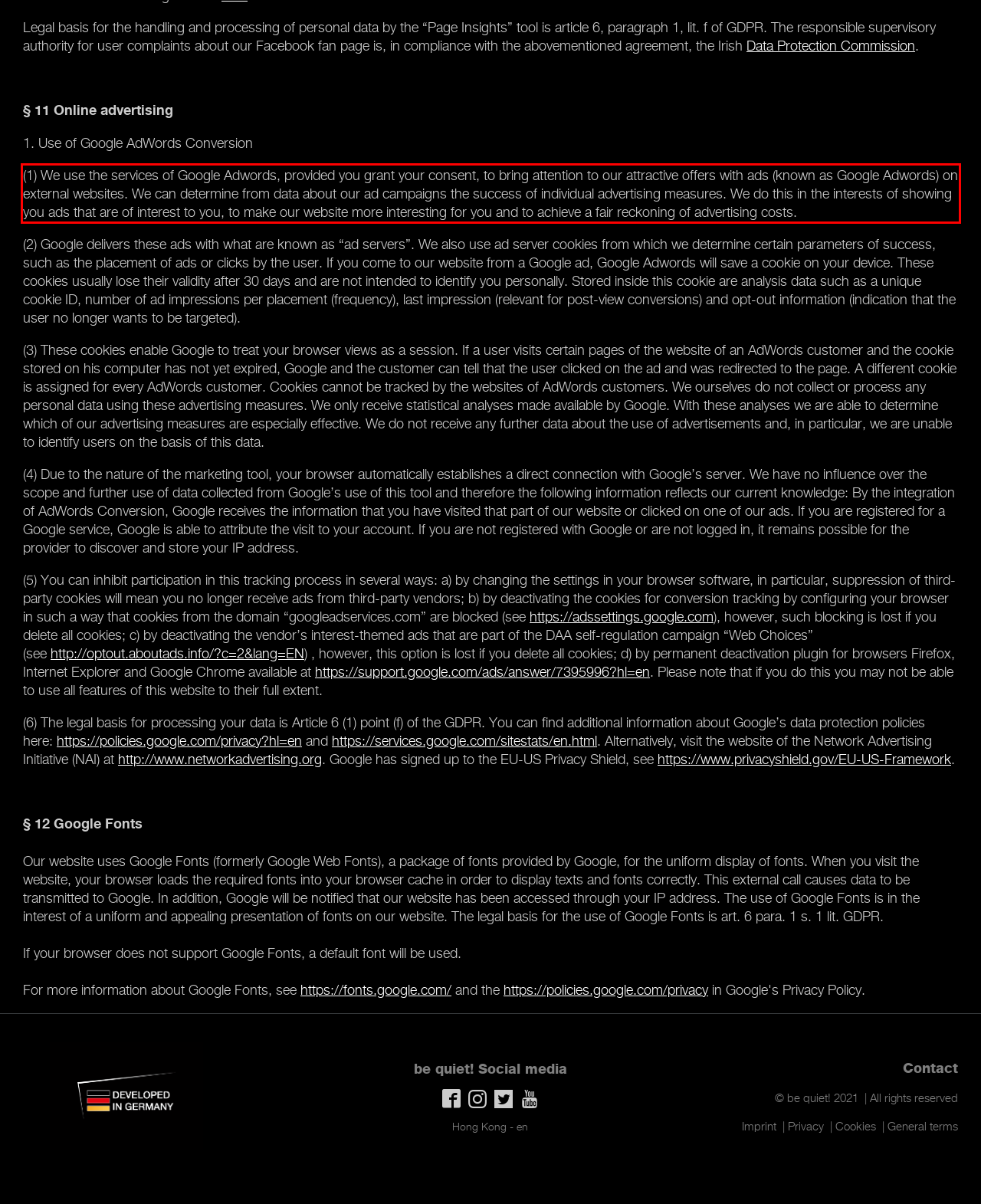You are provided with a screenshot of a webpage that includes a red bounding box. Extract and generate the text content found within the red bounding box.

(1) We use the services of Google Adwords, provided you grant your consent, to bring attention to our attractive offers with ads (known as Google Adwords) on external websites. We can determine from data about our ad campaigns the success of individual advertising measures. We do this in the interests of showing you ads that are of interest to you, to make our website more interesting for you and to achieve a fair reckoning of advertising costs.